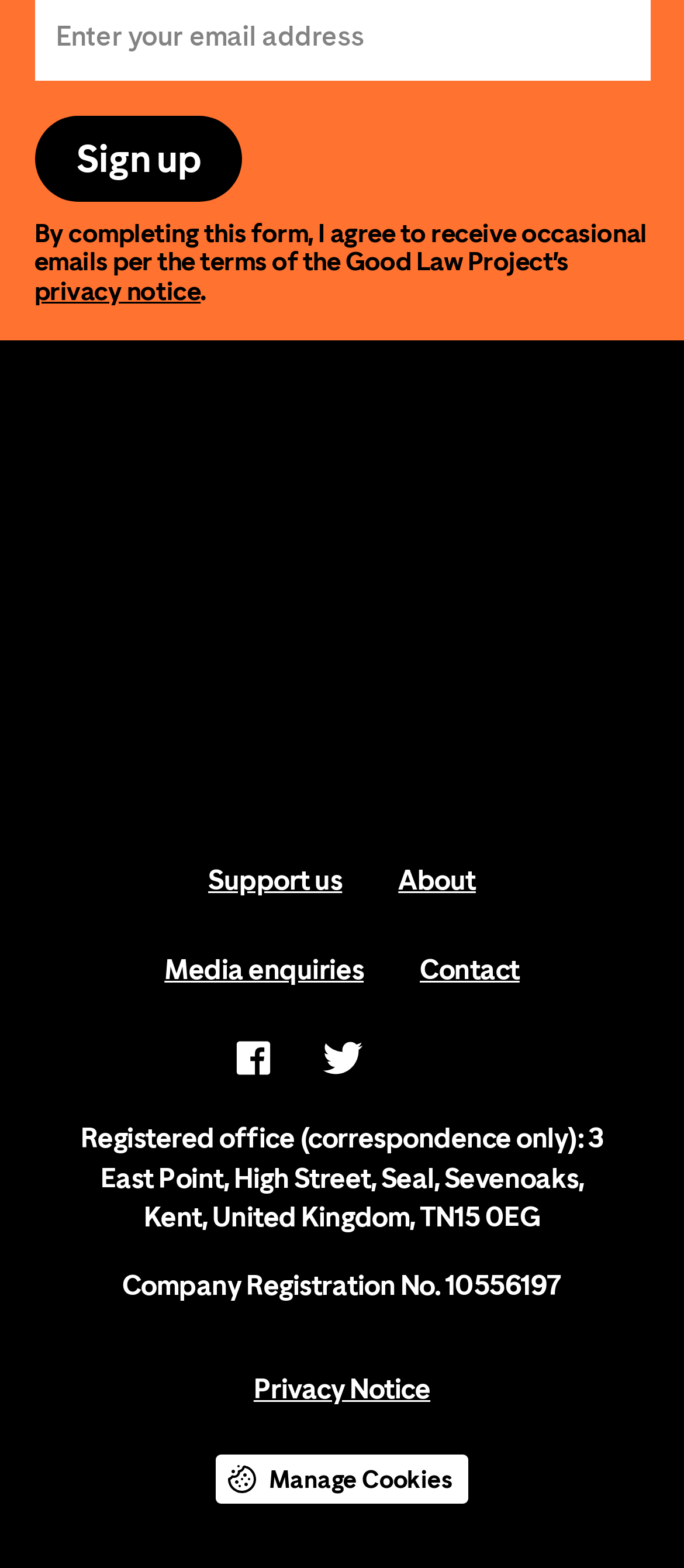What is the address of the registered office?
Using the image, provide a concise answer in one word or a short phrase.

3 East Point, High Street, Seal, Sevenoaks, Kent, United Kingdom, TN15 0EG